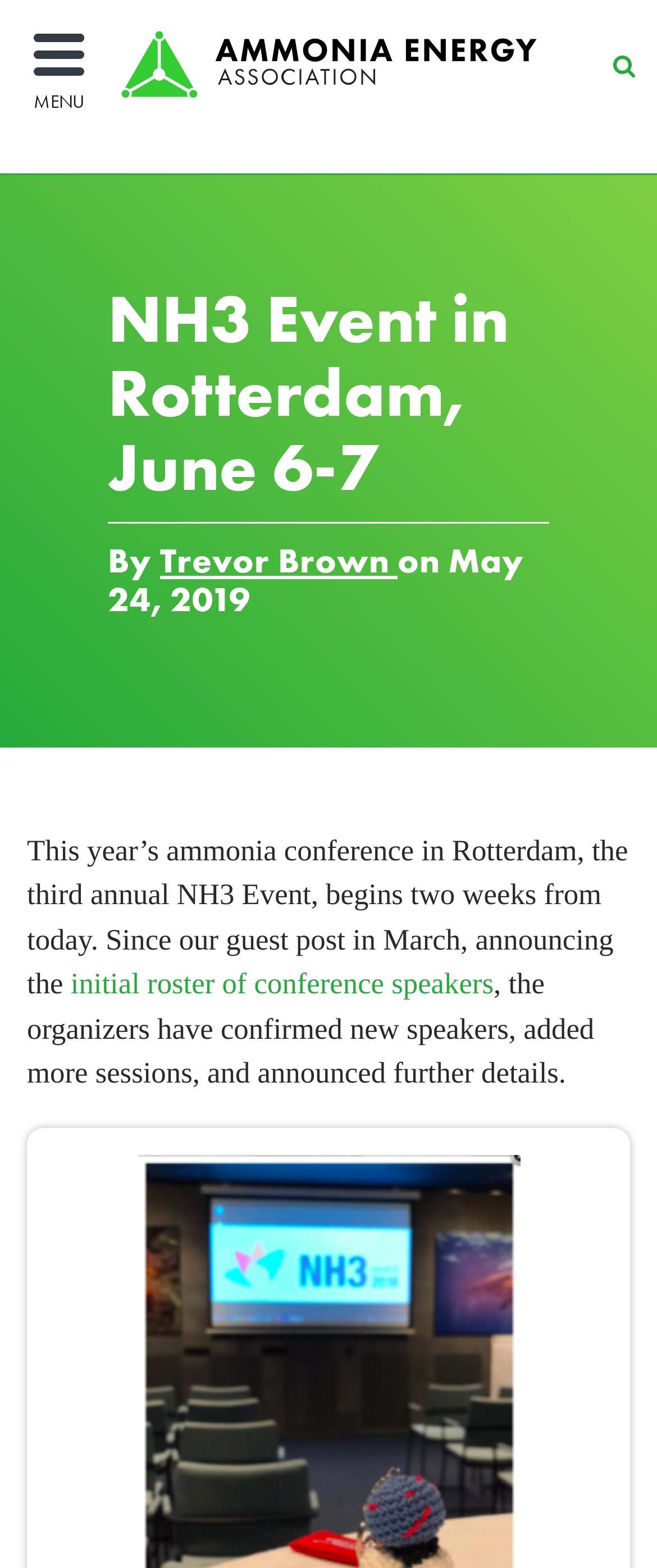Extract the text of the main heading from the webpage.

NH3 Event in Rotterdam, June 6-7